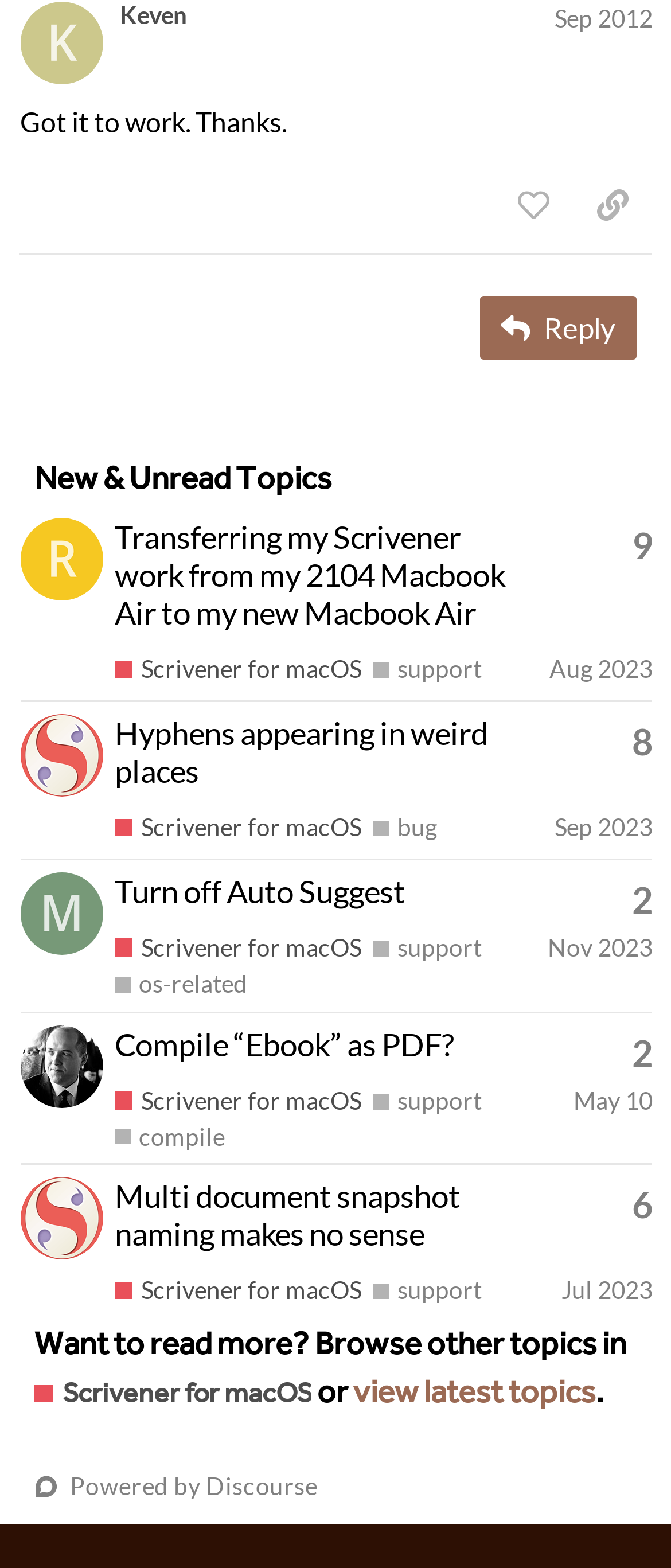Please find the bounding box for the UI component described as follows: "Sep 2023".

[0.826, 0.517, 0.973, 0.536]